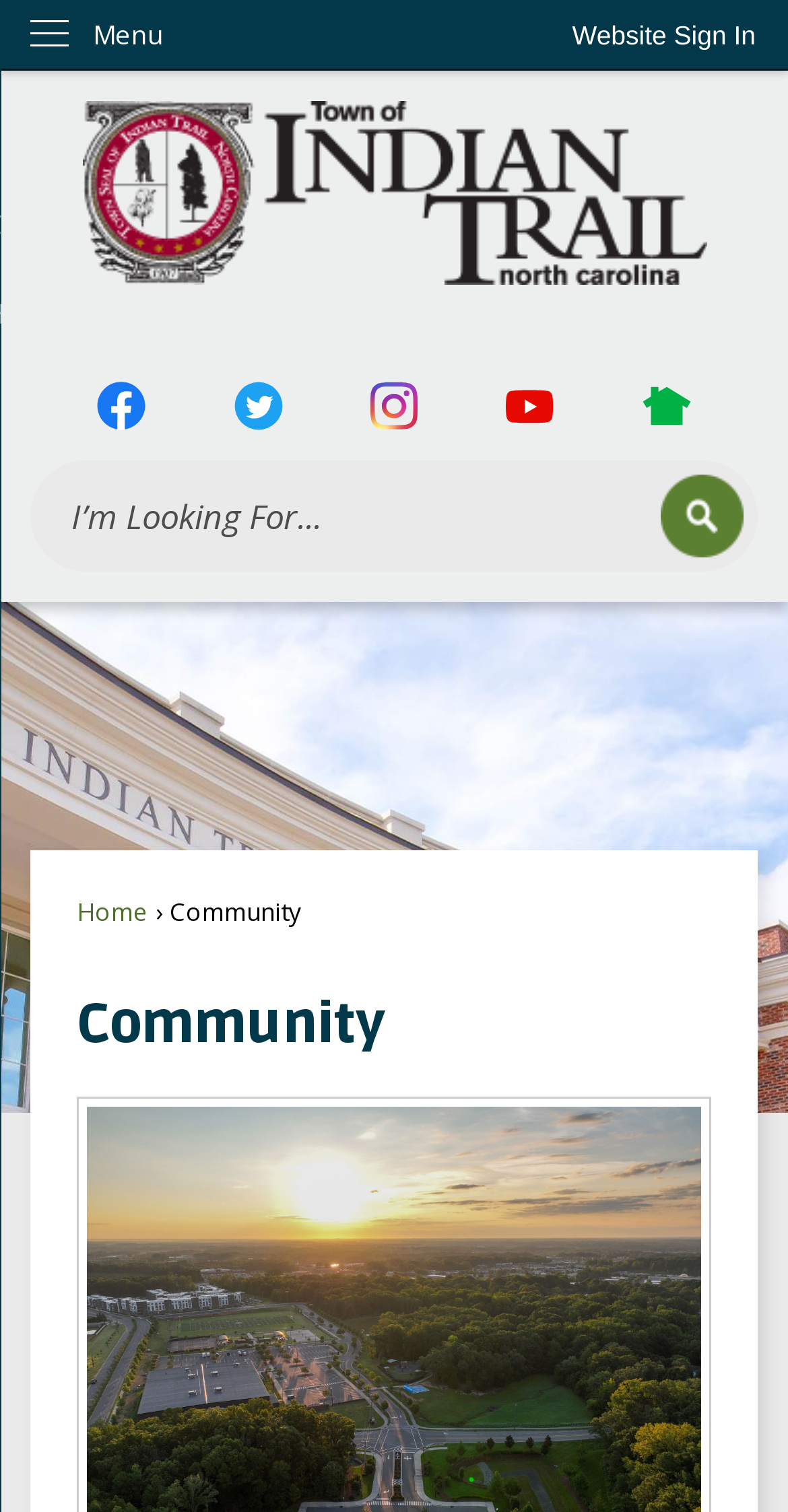What is the text of the static text element below the 'Home page' link?
Examine the screenshot and reply with a single word or phrase.

Menu